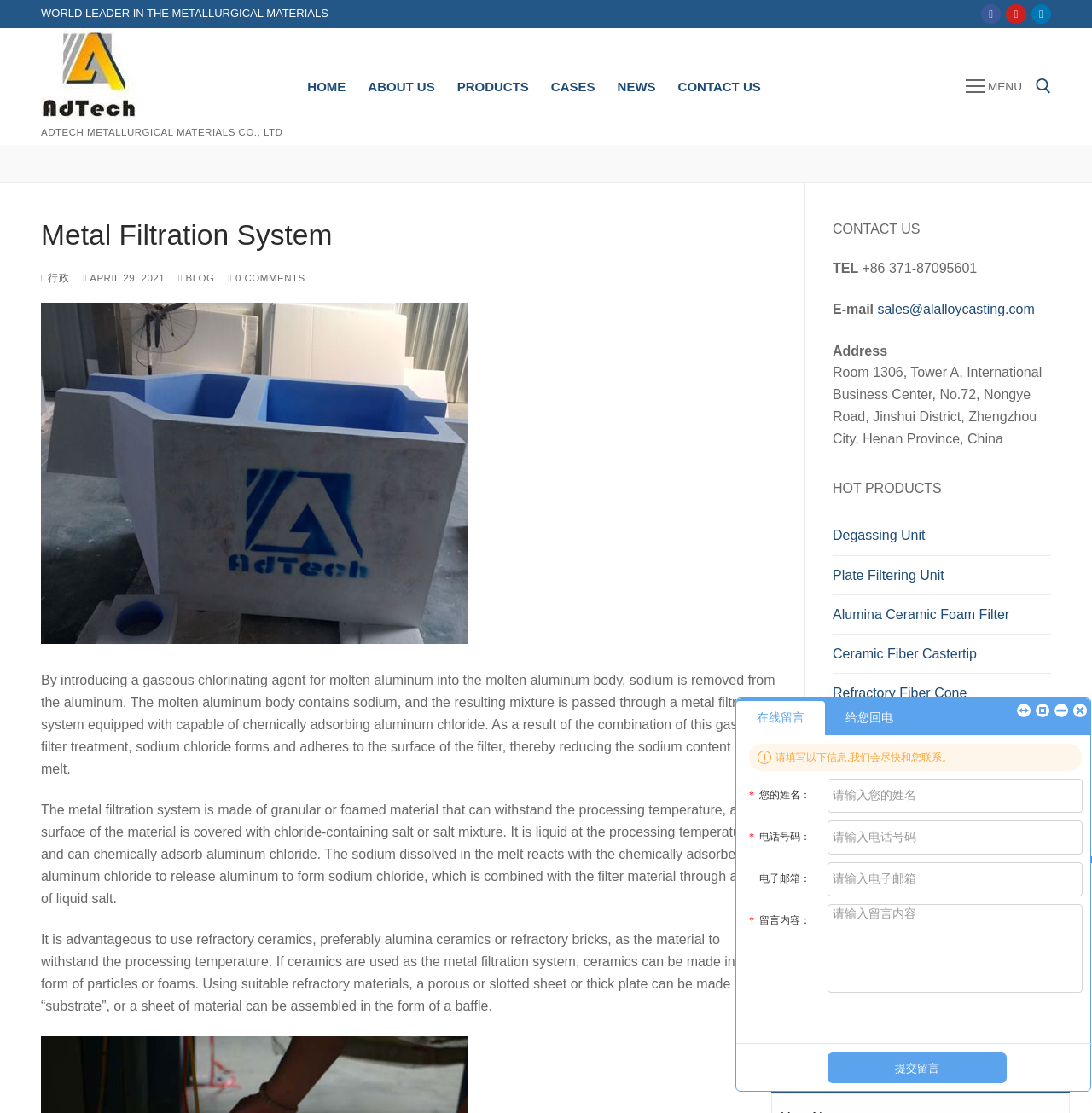Please determine the bounding box coordinates of the section I need to click to accomplish this instruction: "View the article about AMISOM troop and police contributing countries".

None